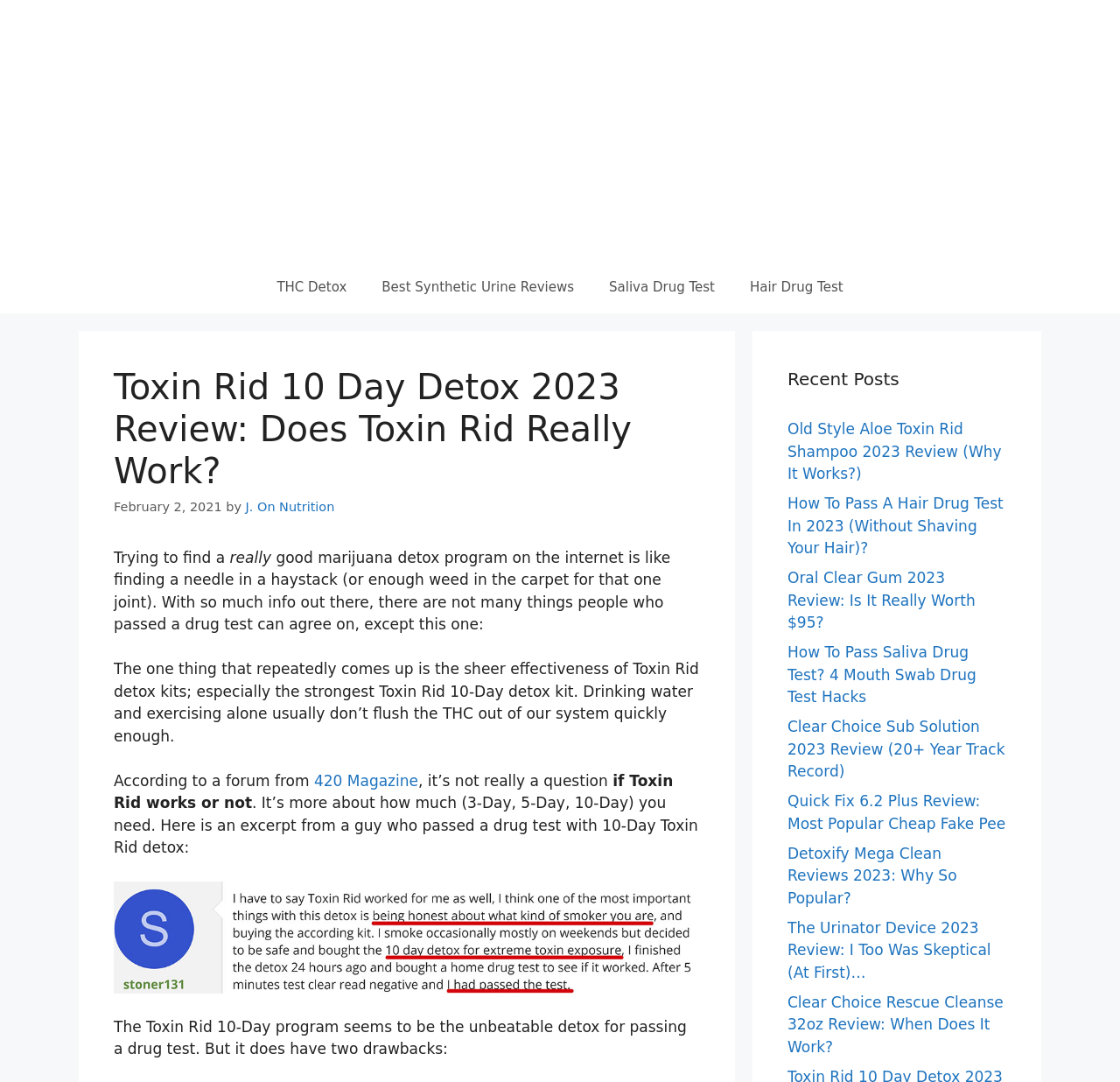With reference to the image, please provide a detailed answer to the following question: What is the topic of the 'Recent Posts' section?

The 'Recent Posts' section appears to be a list of links to other articles or reviews related to drug testing and detox, including topics such as hair drug tests, saliva drug tests, and detox products.